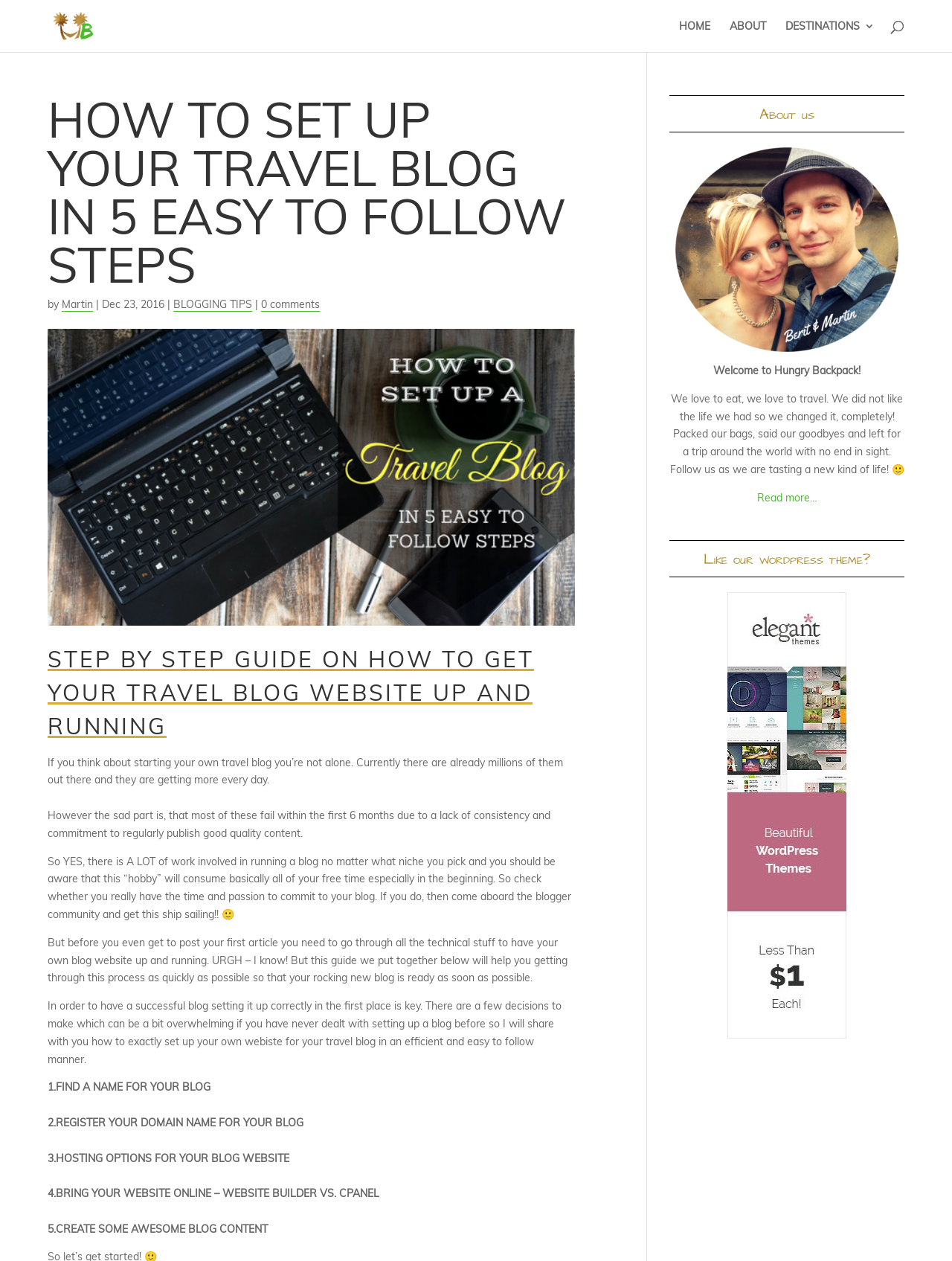Please identify the bounding box coordinates of where to click in order to follow the instruction: "Search for something".

[0.05, 0.0, 0.95, 0.001]